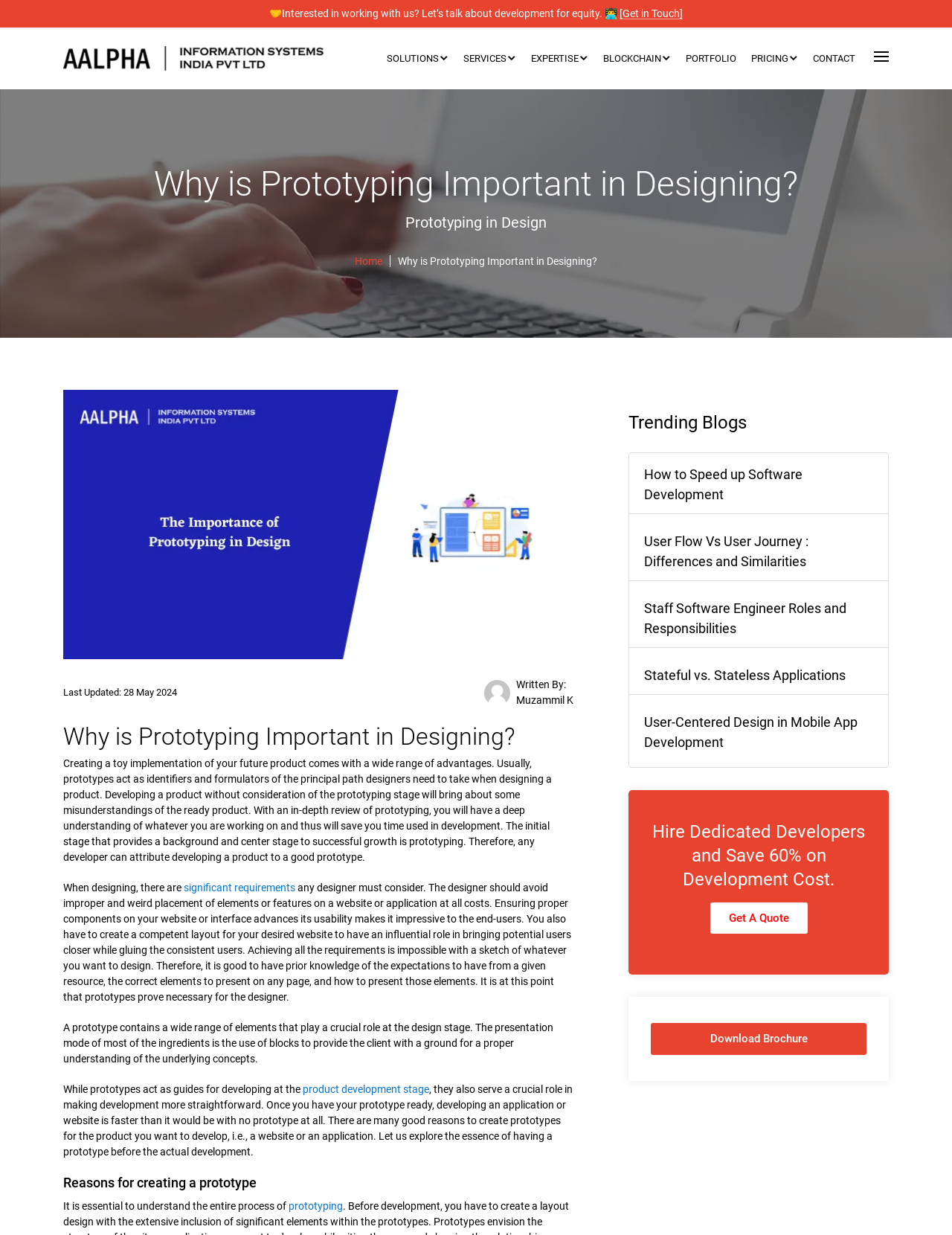Pinpoint the bounding box coordinates of the area that must be clicked to complete this instruction: "Get A Quote".

[0.746, 0.731, 0.848, 0.756]